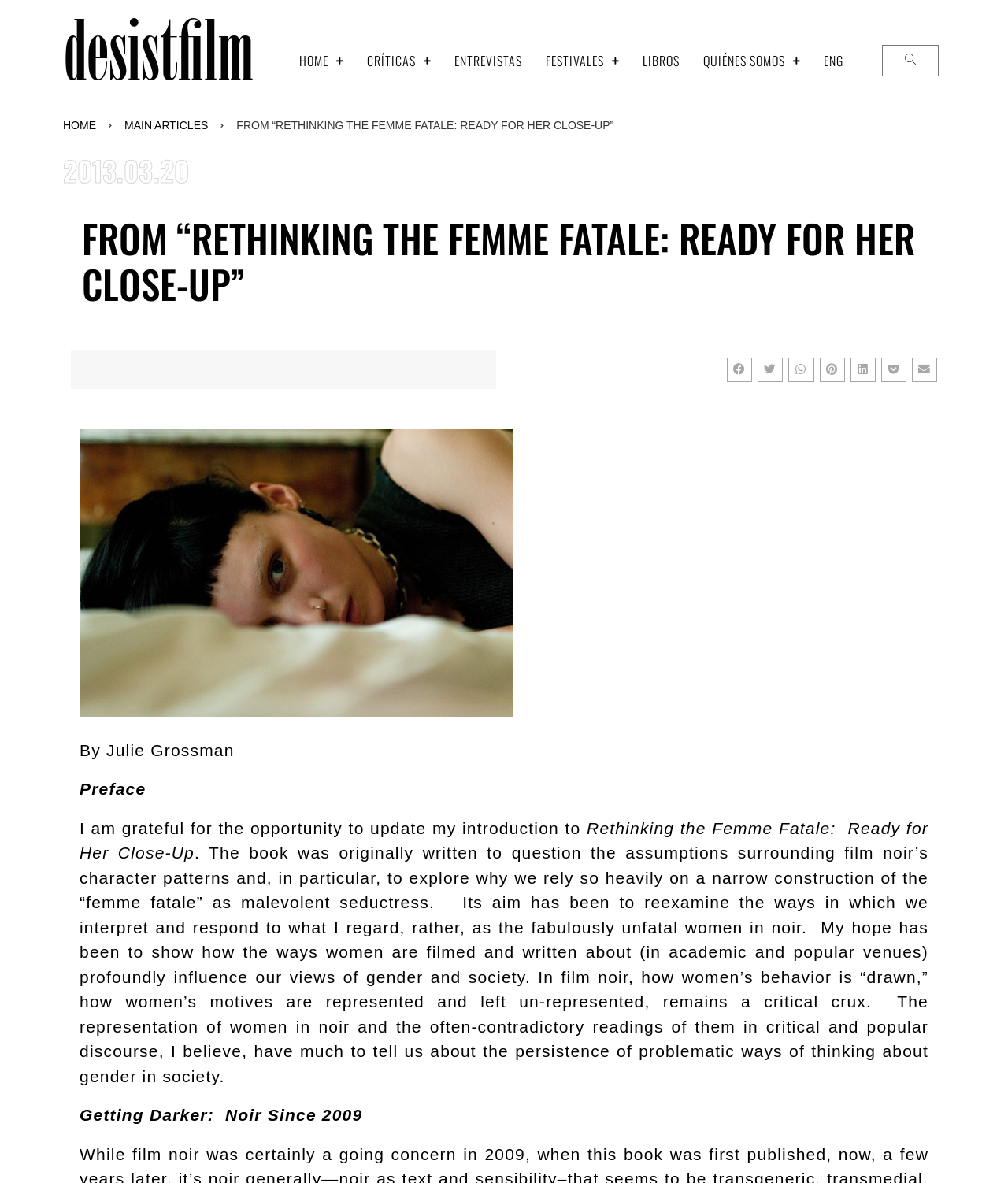Generate a thorough description of the webpage.

This webpage appears to be an article or blog post from a film criticism website called "desistfilm". At the top of the page, there is a heading with the website's name, followed by a navigation menu with links to different sections of the website, including "HOME", "CRÍTICAS", "ENTREVISTAS", and others.

Below the navigation menu, there is a large heading that reads "FROM “RETHINKING THE FEMME FATALE: READY FOR HER CLOSE-UP”", which is likely the title of the article. To the right of this heading, there are several social media sharing buttons.

The main content of the article is divided into several sections. The first section appears to be a preface or introduction, written by Julie Grossman. The text discusses the author's goals in writing a book about the femme fatale character pattern in film noir, and how the representation of women in noir films influences our views of gender and society.

Below the introduction, there is an image, and then a section with the title "Getting Darker: Noir Since 2009". The rest of the article is not summarized in the accessibility tree, but it likely continues to discuss the topic of film noir and the femme fatale character pattern.

Throughout the page, there are several links and buttons, including a button to share the article on various social media platforms, and links to other sections of the website.